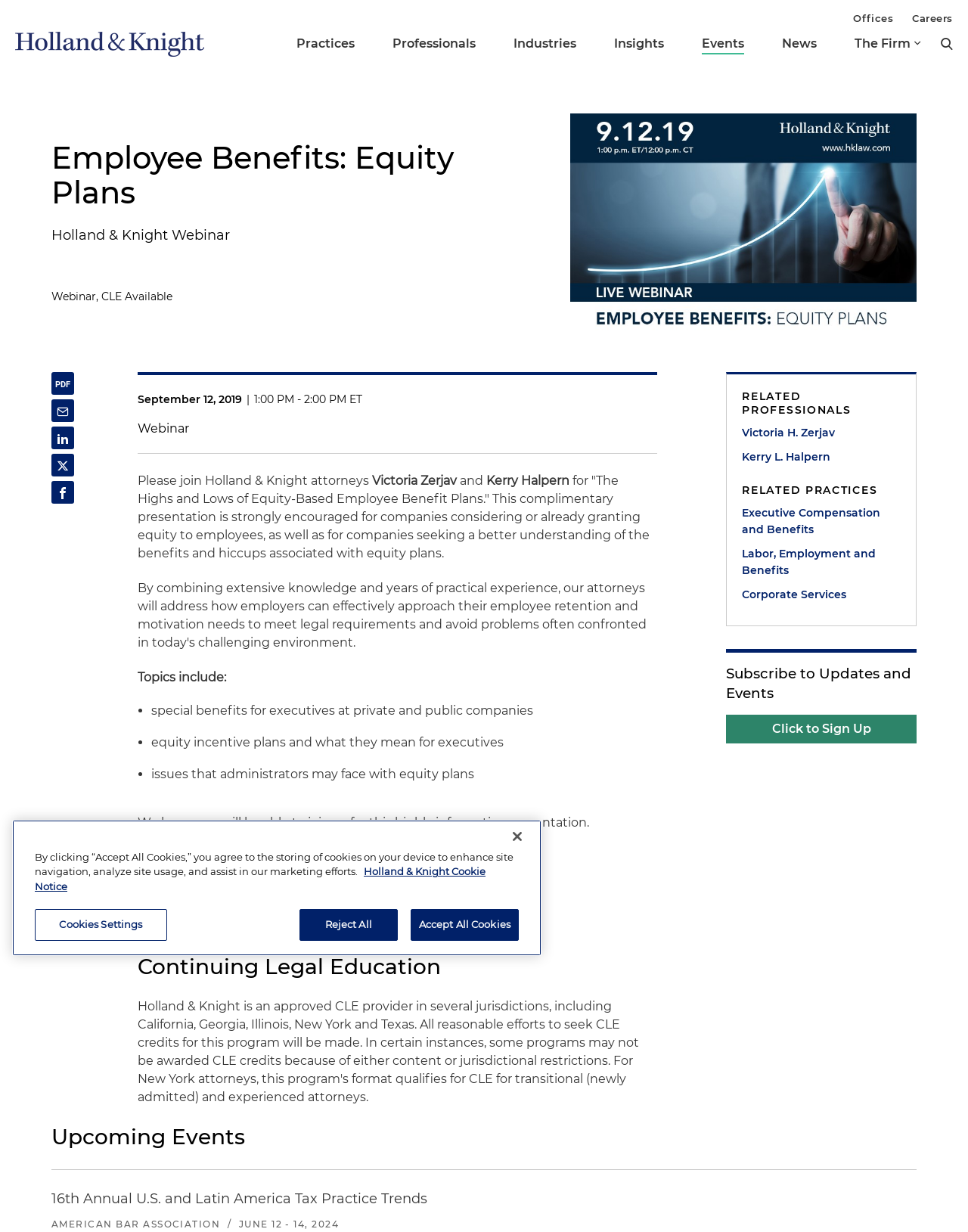Answer this question using a single word or a brief phrase:
What is the date of the webinar?

September 12, 2019